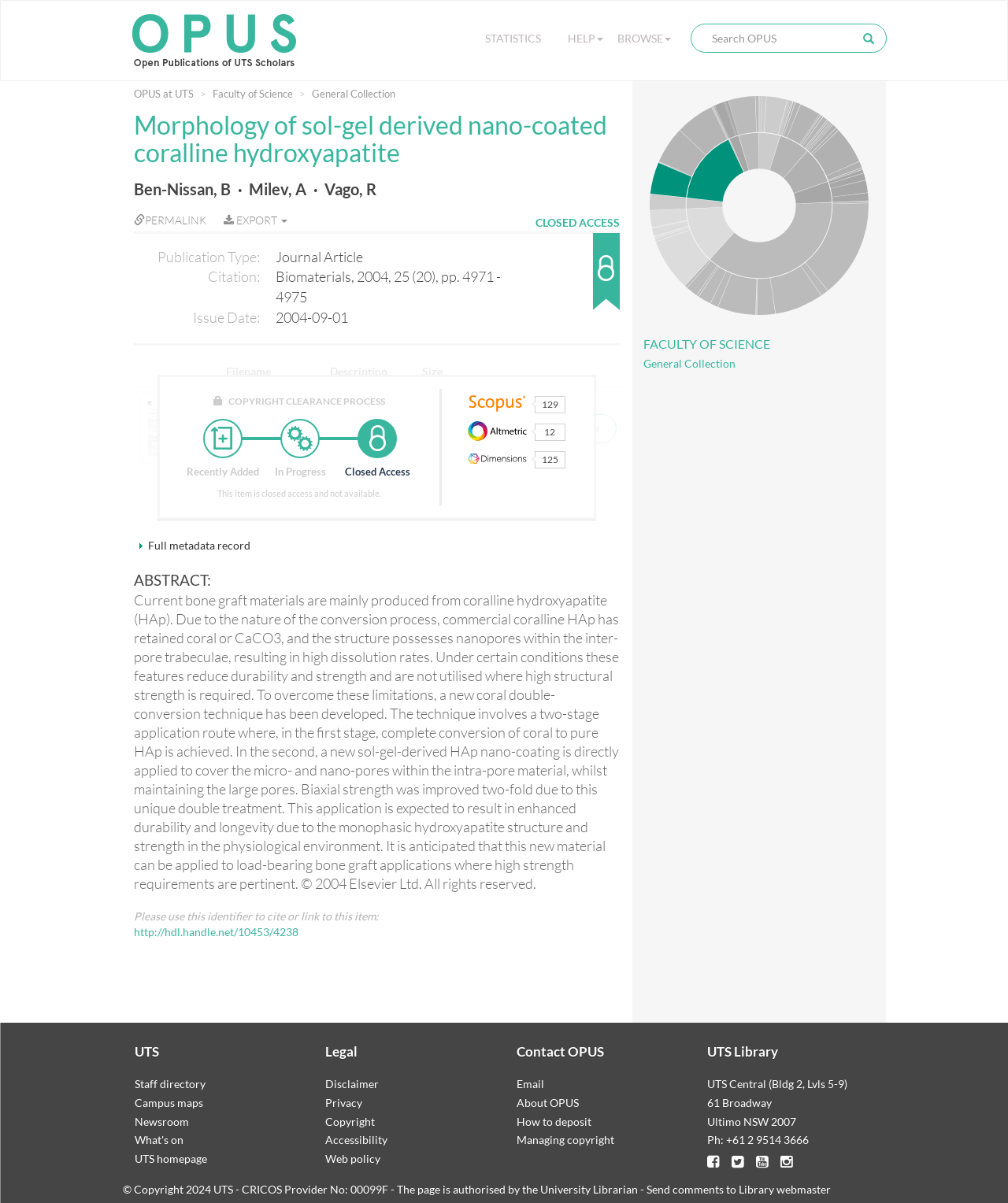Convey a detailed summary of the webpage, mentioning all key elements.

This webpage is about a research article titled "Morphology of sol-gel derived nano-coated coralline hydroxyapatite" published in the journal Biomaterials in 2004. The article is written by authors Ben-Nissan, B, Milev, A, and Vago, R.

At the top of the page, there is a header section with links to "OPUS at UTS", "STATISTICS", "HELP", and "BROWSE". There is also a search box with a button to the right of it.

Below the header, there is a main section with a heading that displays the title of the article. The authors' names are listed below the title. There is a "PERMALINK" link and an "EXPORT" link next to it.

The main section also contains a description list with terms and details about the publication, including the publication type, citation, and issue date. There is a table below the description list with a single row containing information about a PDF file, including a thumbnail, filename, description, size, and a "VIEW/OPEN" link.

To the right of the table, there is a section with links to "COPYRIGHT CLEARANCE PROCESS" and three buttons labeled "Recently Added", "In Progress", and "Closed Access". There is also a message indicating that the item is closed access and not available.

Below this section, there are links to Scopus, Altmetric, and Dimensions logos. There is a "Full metadata record" link and an abstract section that displays a lengthy summary of the research article. The abstract is followed by a link to cite or link to the item and a URL to the item.

At the bottom of the page, there is a graphical section with various symbols and graphics.